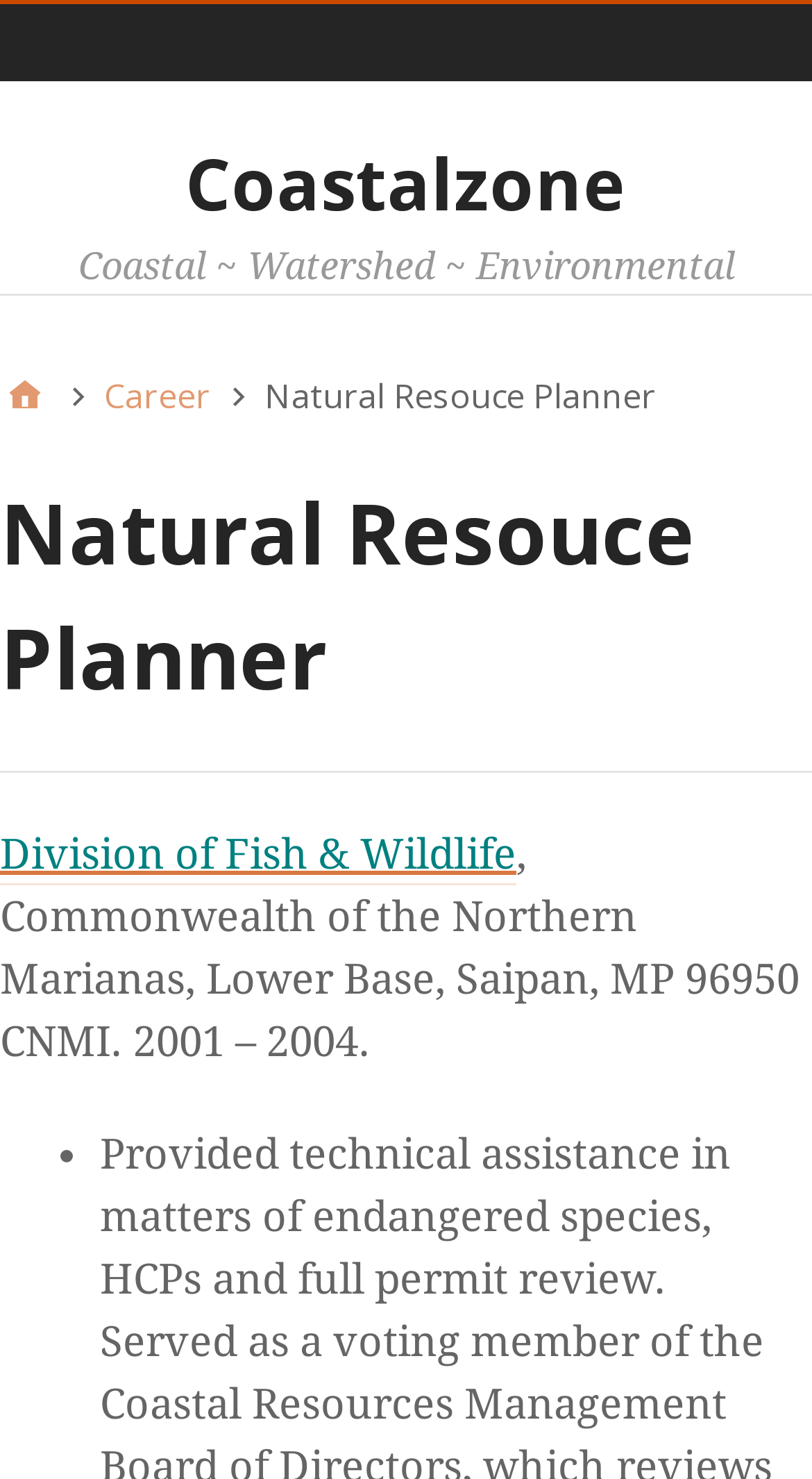What is the name of the planner?
Please look at the screenshot and answer using one word or phrase.

Natural Resouce Planner